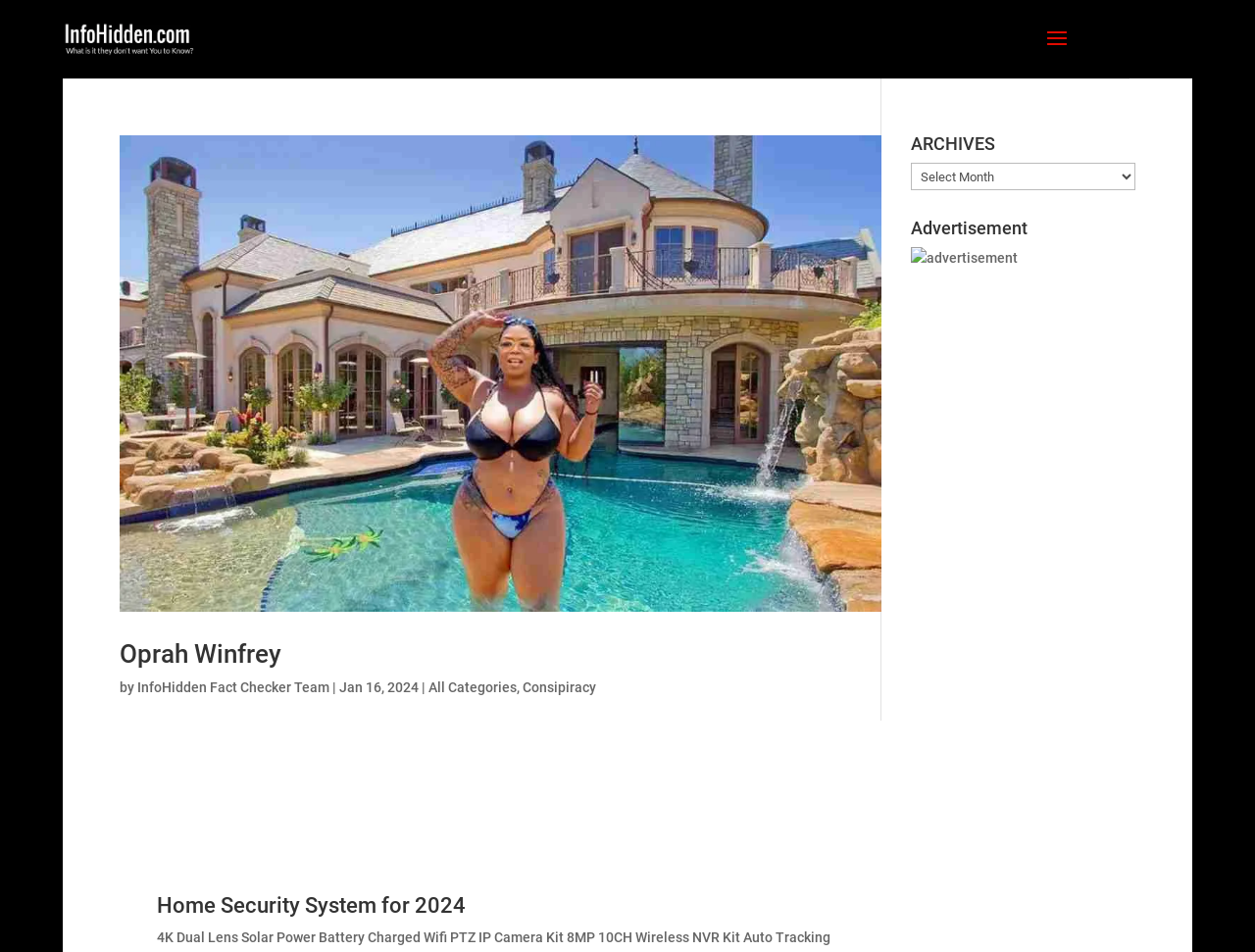Analyze and describe the webpage in a detailed narrative.

The webpage is categorized into sections, with a prominent logo of "InfoHidden.com" at the top left corner, accompanied by a link to the website. Below the logo, there is a section dedicated to "Oprah Winfrey", featuring an image, a heading, and a link to related content. The heading is positioned above the image, and the link is placed to the right of the image. 

To the right of the "Oprah Winfrey" section, there is a block of text containing information about the article, including the author "InfoHidden Fact Checker Team", the date "Jan 16, 2024", and categories "All Categories" and "Consipiracy", all of which are links. 

Further down the page, there is a heading "Home Security System for 2024" positioned near the bottom left corner. On the right side of the page, there are three sections: "ARCHIVES", which is a heading followed by a combobox, "Advertisement", which is a heading above a link and an image, and another section with an image and a link to "advertisement".